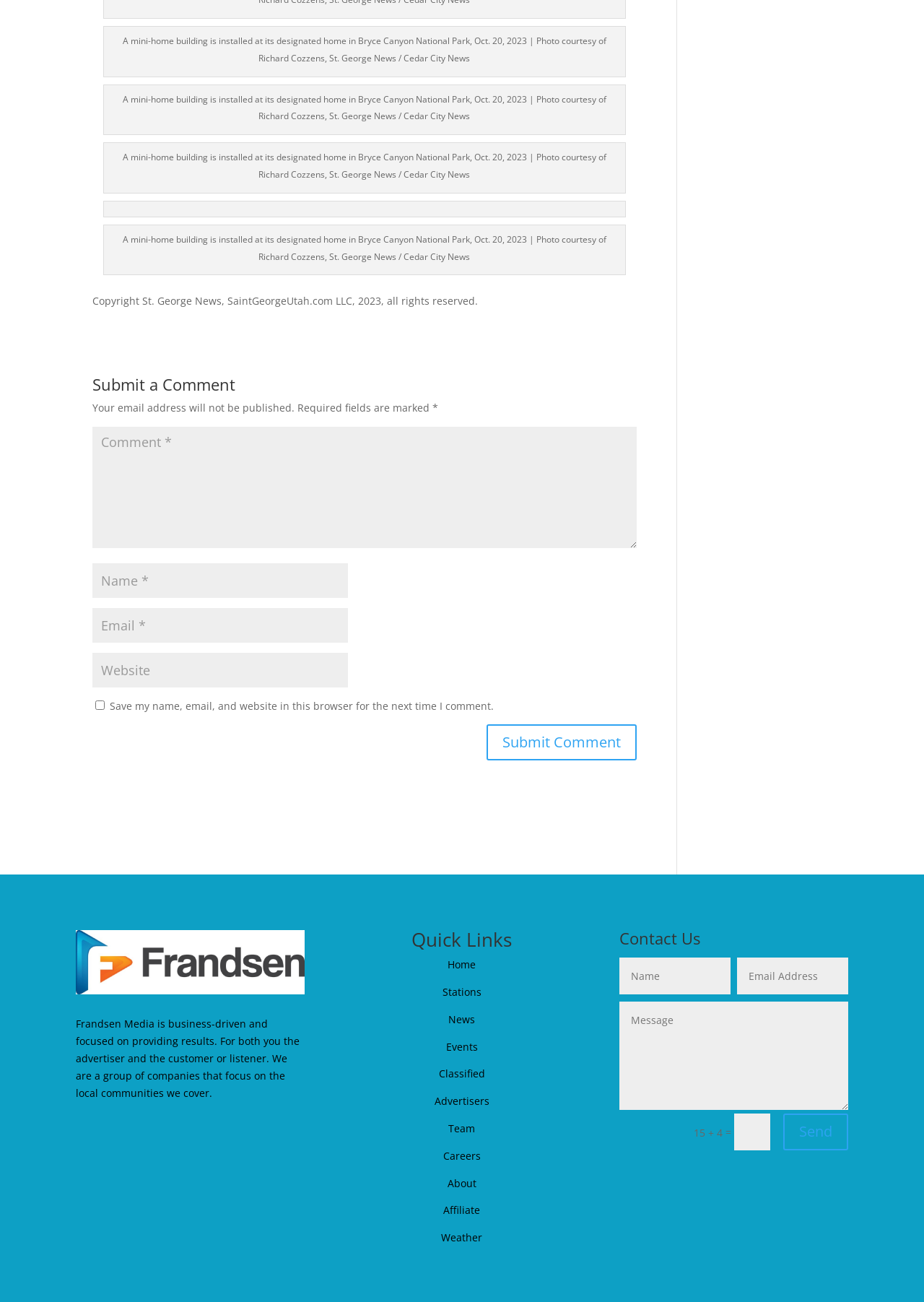Predict the bounding box for the UI component with the following description: "name="et_pb_contact_message_0" placeholder="Message"".

[0.67, 0.769, 0.918, 0.853]